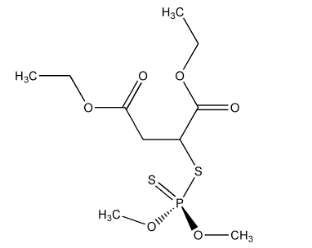What is affected by Malathion's disruption of neurotransmission?
From the screenshot, supply a one-word or short-phrase answer.

Communication between nerve cells